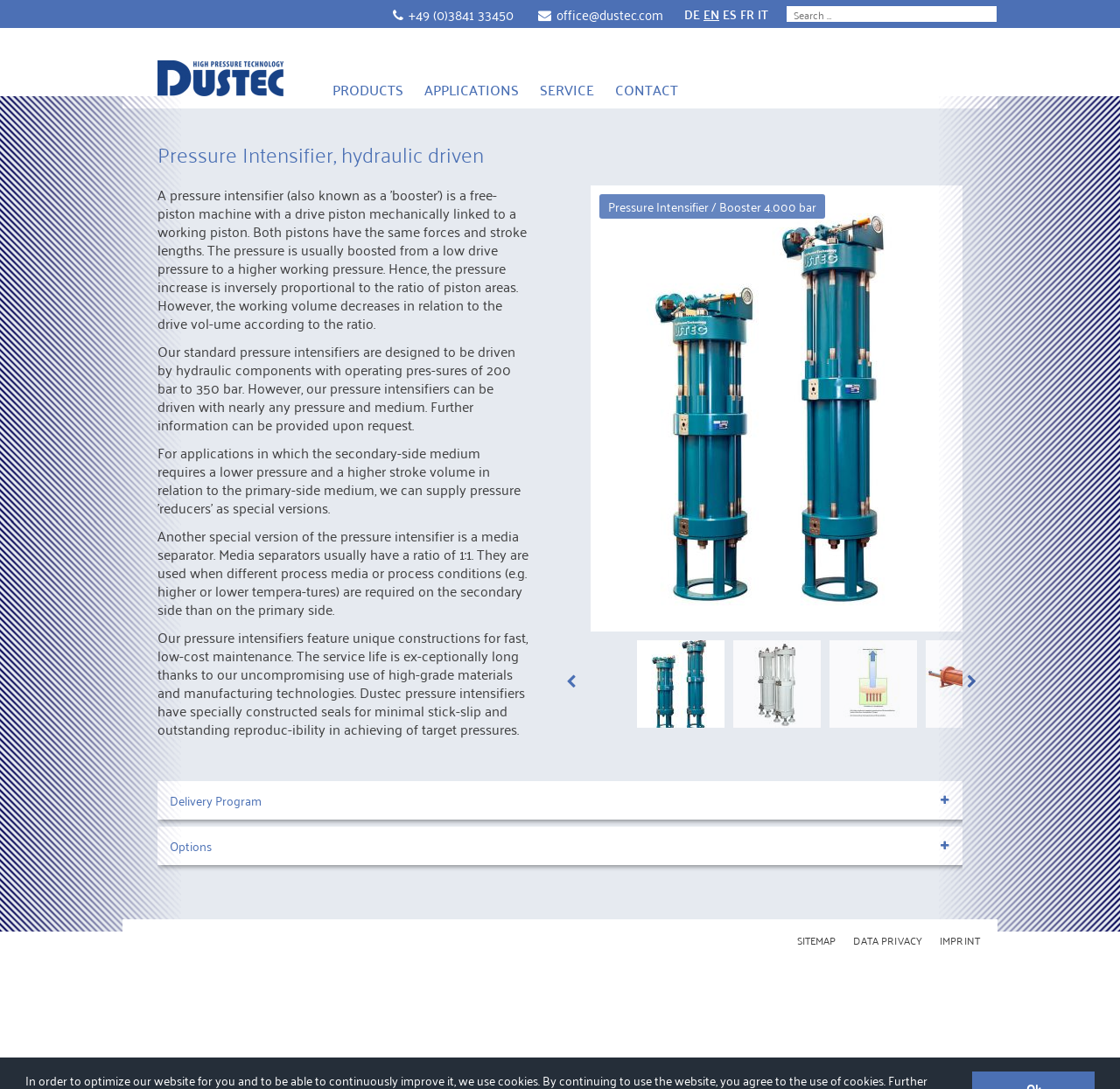Analyze the image and provide a detailed answer to the question: What is the name of the company?

I found the company name 'Dustec' on the webpage, specifically on the logo at the top left corner of the page, which says 'Logo Dustec High pressure technology'.